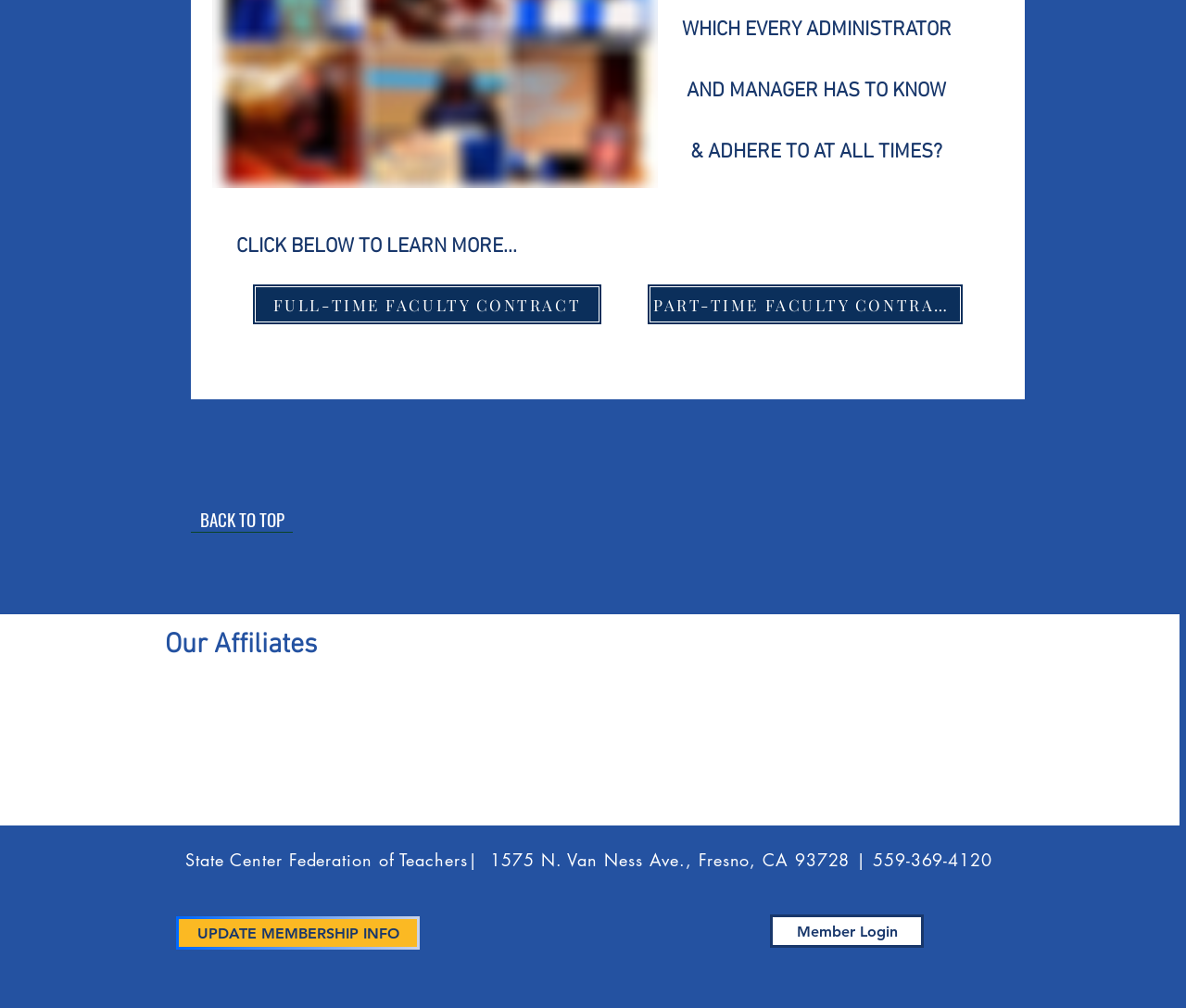Could you specify the bounding box coordinates for the clickable section to complete the following instruction: "Download the IAF logo"?

[0.147, 0.657, 0.268, 0.79]